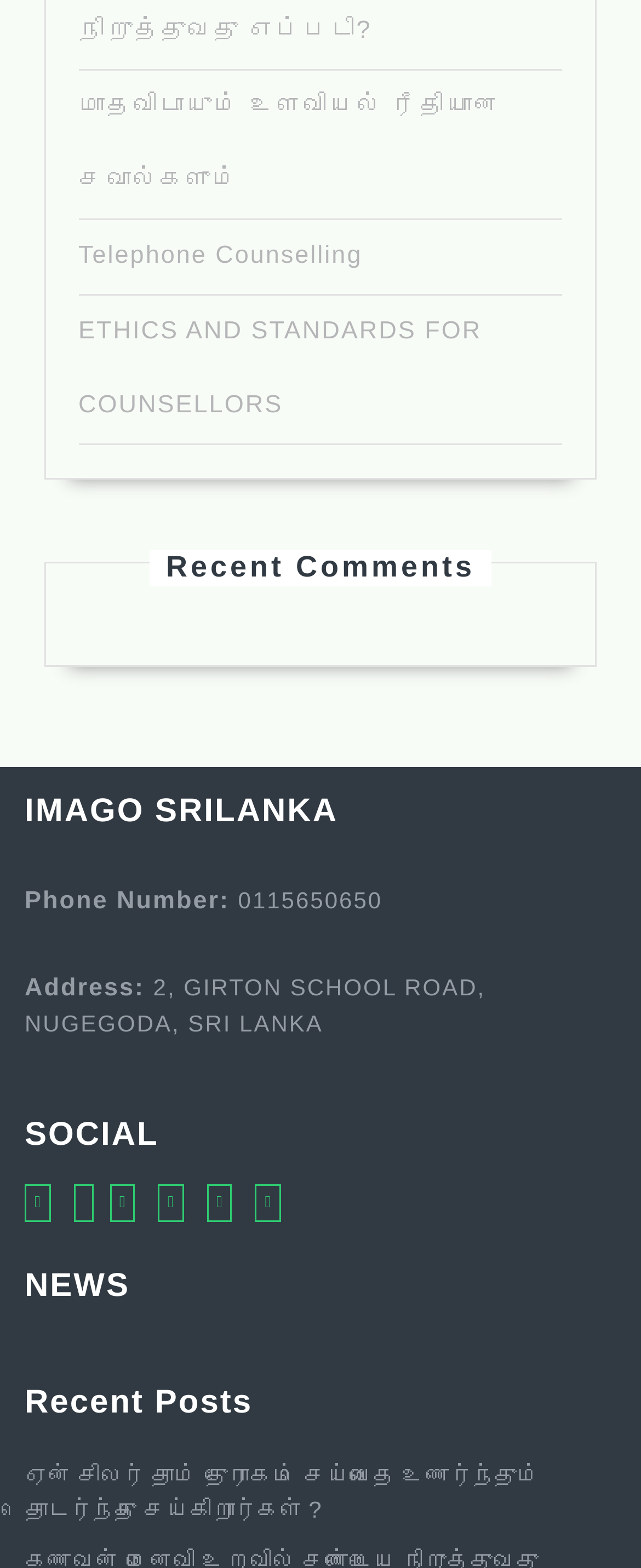Identify the bounding box coordinates of the section that should be clicked to achieve the task described: "Share via Facebook".

None